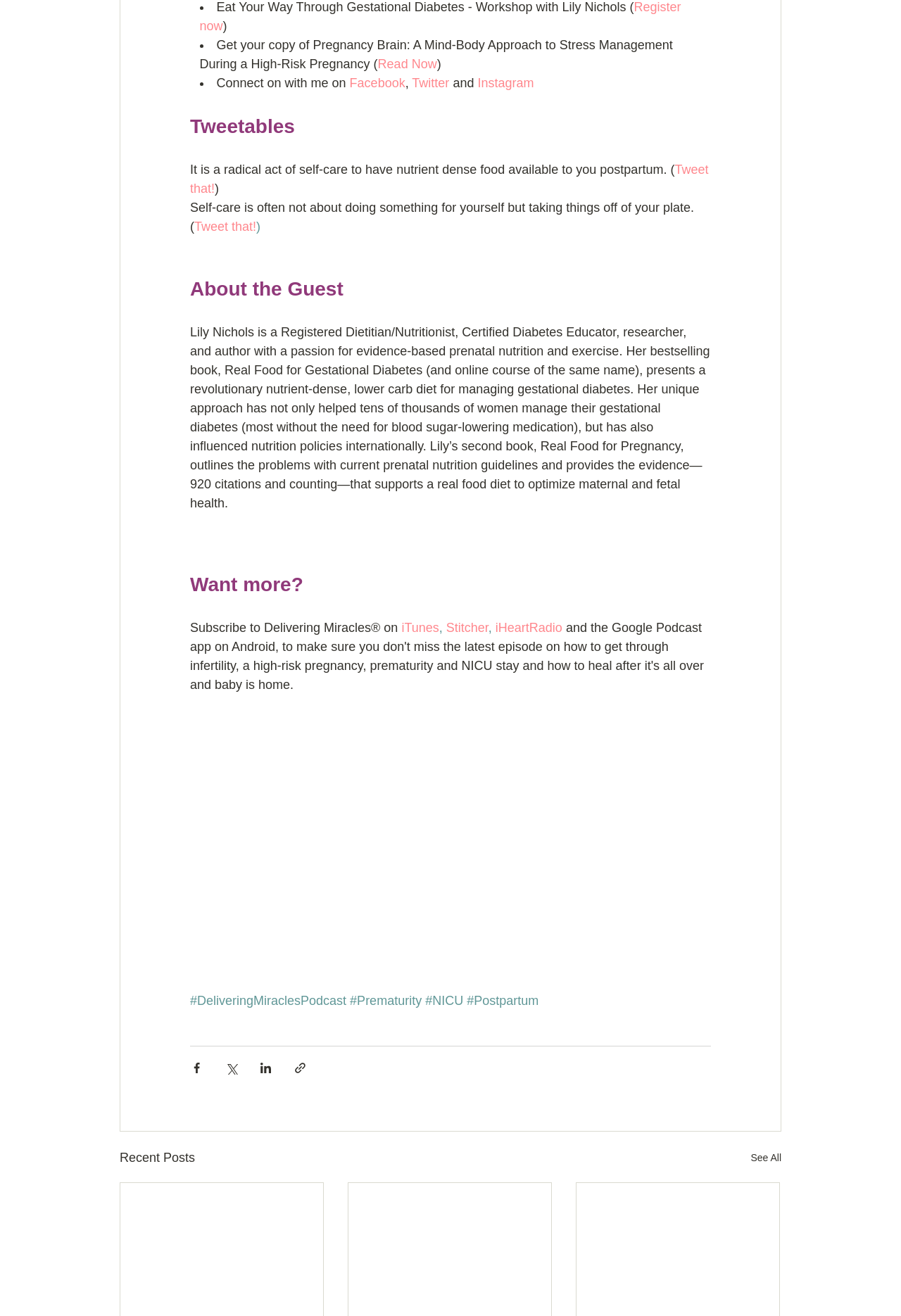Please identify the bounding box coordinates of the element I need to click to follow this instruction: "Read the book Pregnancy Brain".

[0.419, 0.043, 0.485, 0.054]